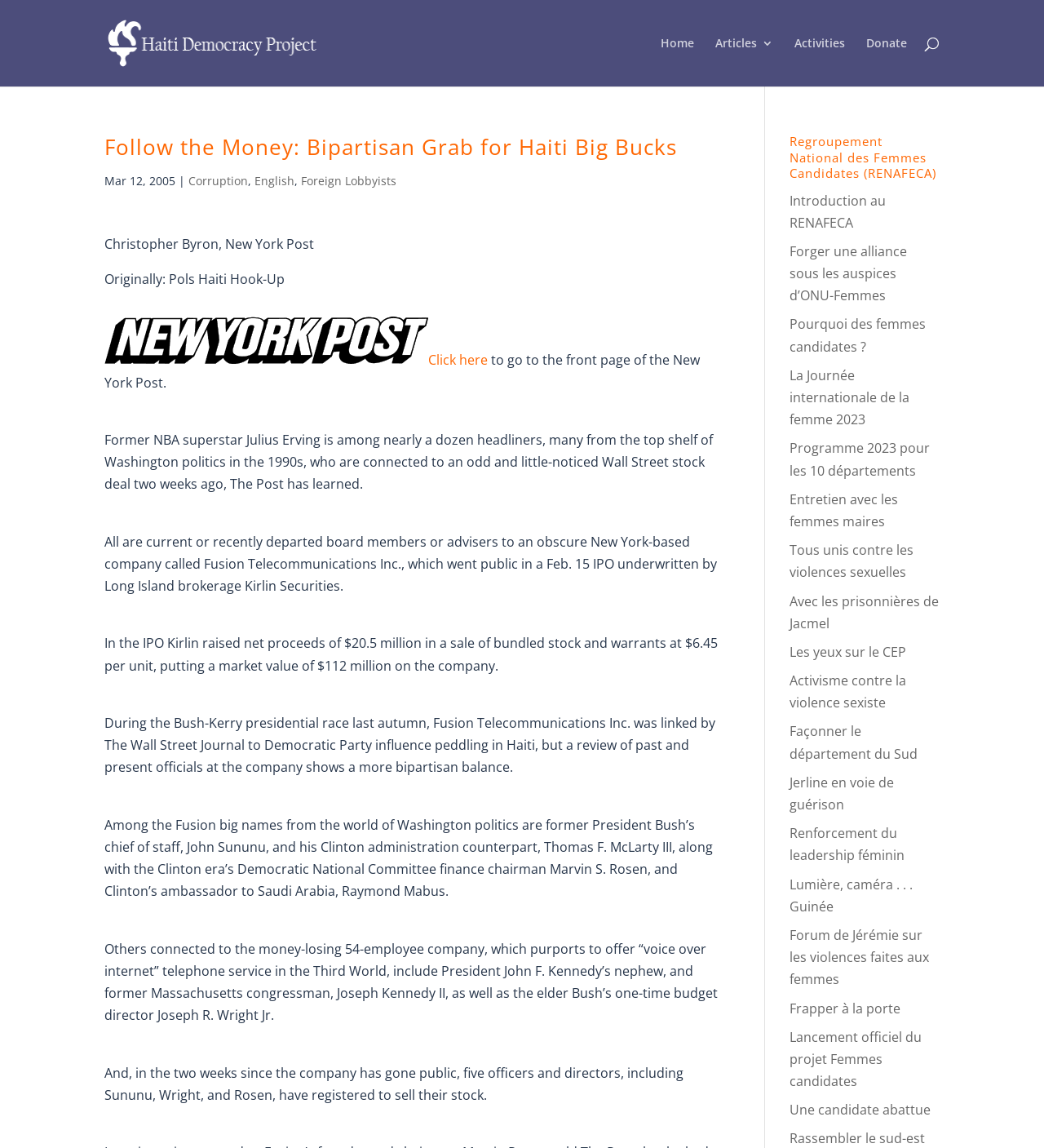What is the purpose of the company mentioned in the article?
Please provide a comprehensive answer based on the details in the screenshot.

The webpage has a StaticText element with the text 'which purports to offer “voice over internet” telephone service in the Third World' which indicates the purpose of the company mentioned in the article.